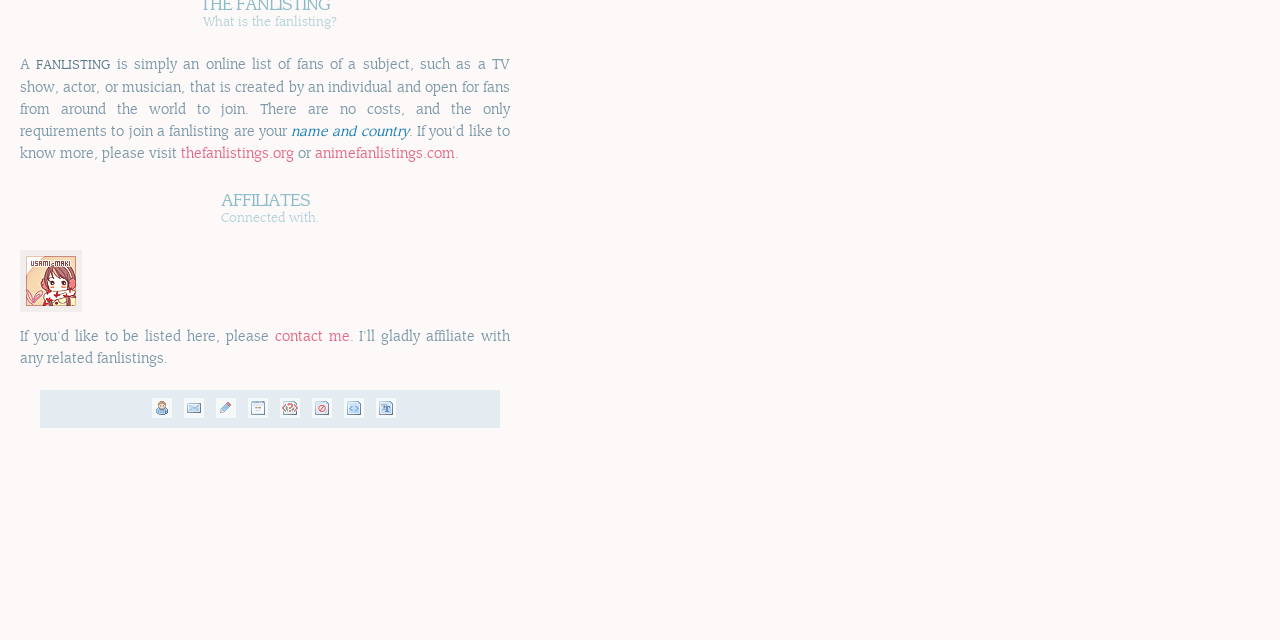Show the bounding box coordinates for the HTML element described as: "contact me".

[0.215, 0.516, 0.273, 0.538]